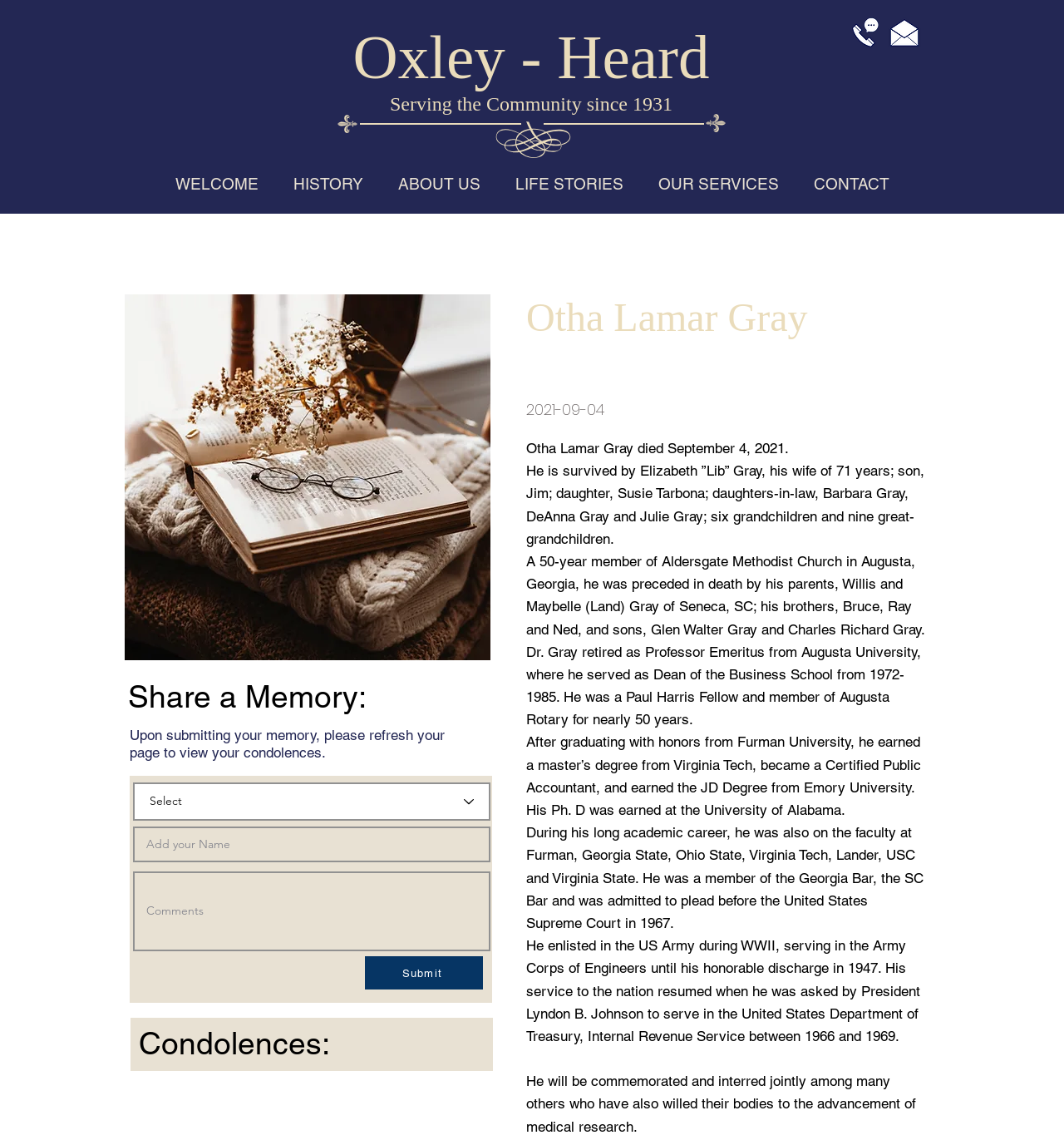Please find the bounding box coordinates of the section that needs to be clicked to achieve this instruction: "Click on the 'Oxley - Heard' link".

[0.332, 0.02, 0.667, 0.08]